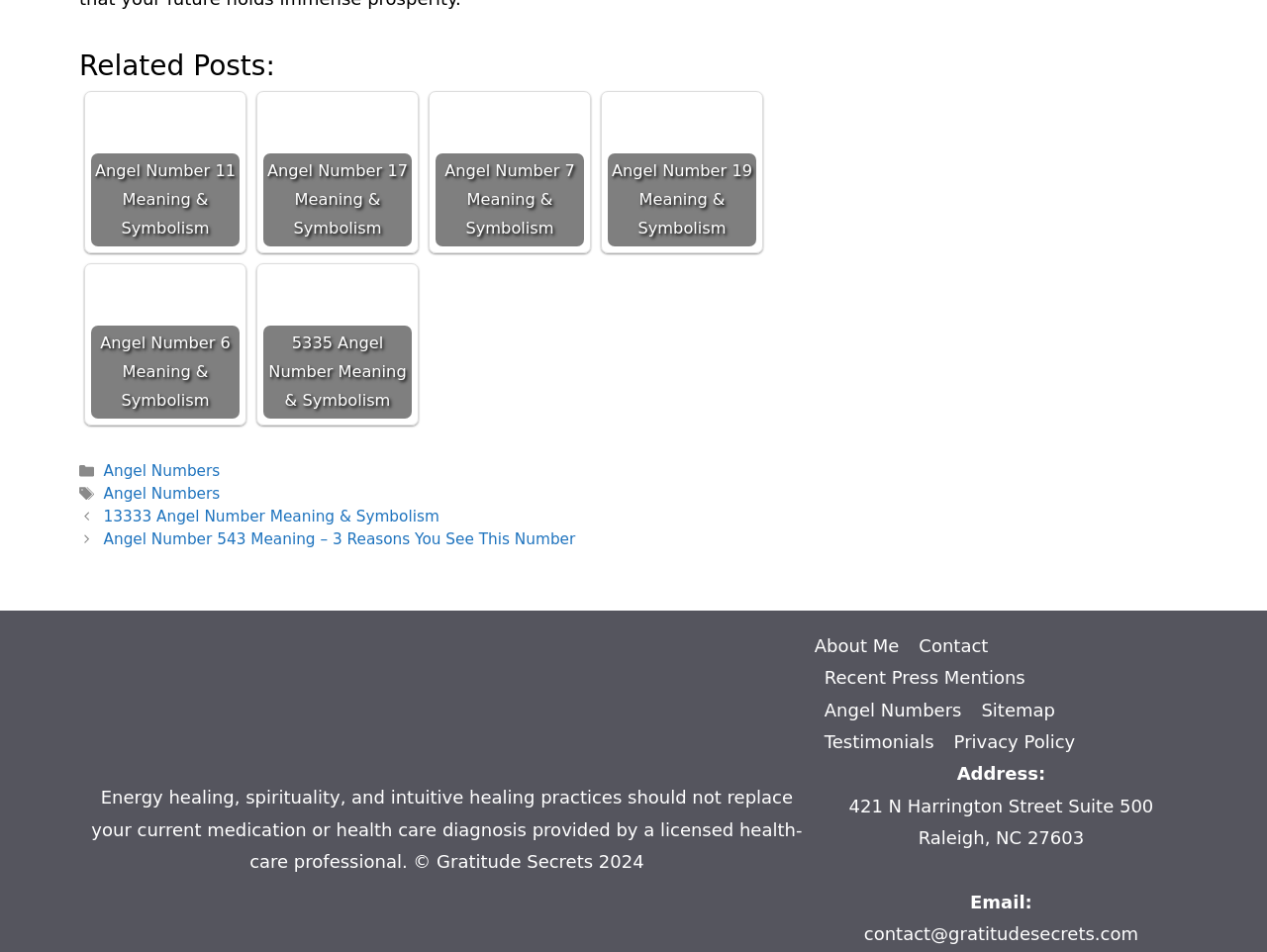Please identify the bounding box coordinates of the area that needs to be clicked to follow this instruction: "View 'Post navigation'".

[0.062, 0.532, 0.125, 0.575]